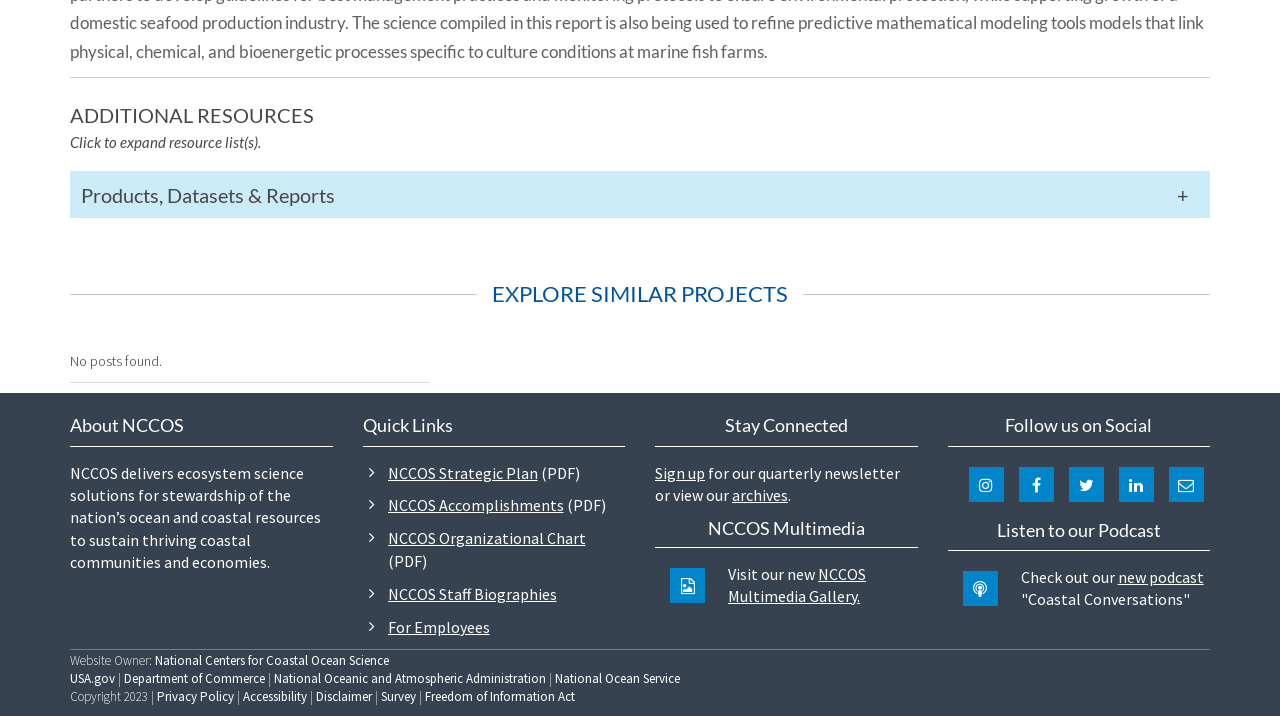Using the image as a reference, answer the following question in as much detail as possible:
How can I stay connected with NCCOS?

The heading 'Stay Connected' suggests that users can stay connected with NCCOS by signing up for their quarterly newsletter, which is linked to the 'Sign up' button.